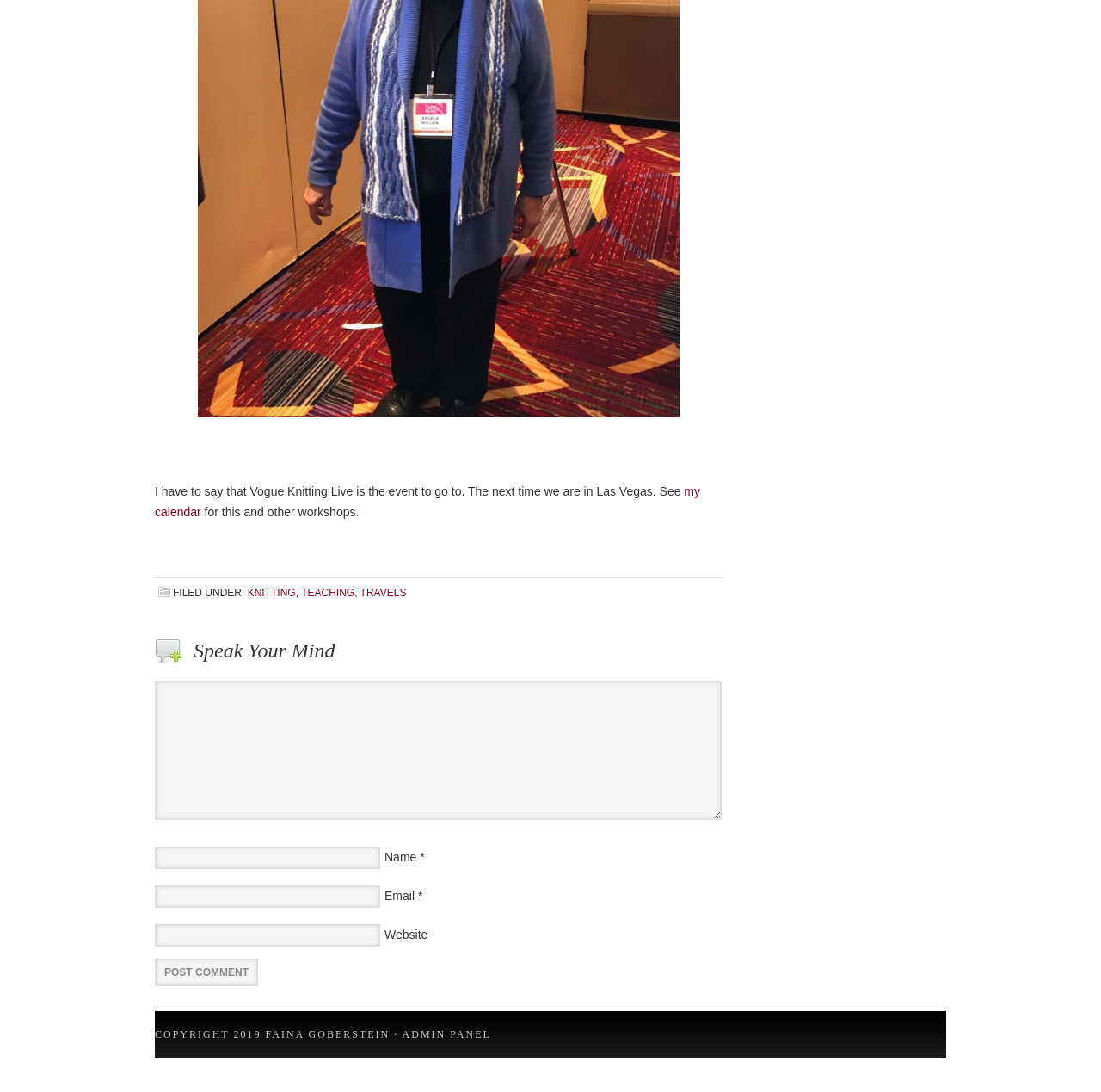Determine the bounding box coordinates of the clickable element to achieve the following action: 'click the Post Comment button'. Provide the coordinates as four float values between 0 and 1, formatted as [left, top, right, bottom].

[0.141, 0.878, 0.234, 0.903]